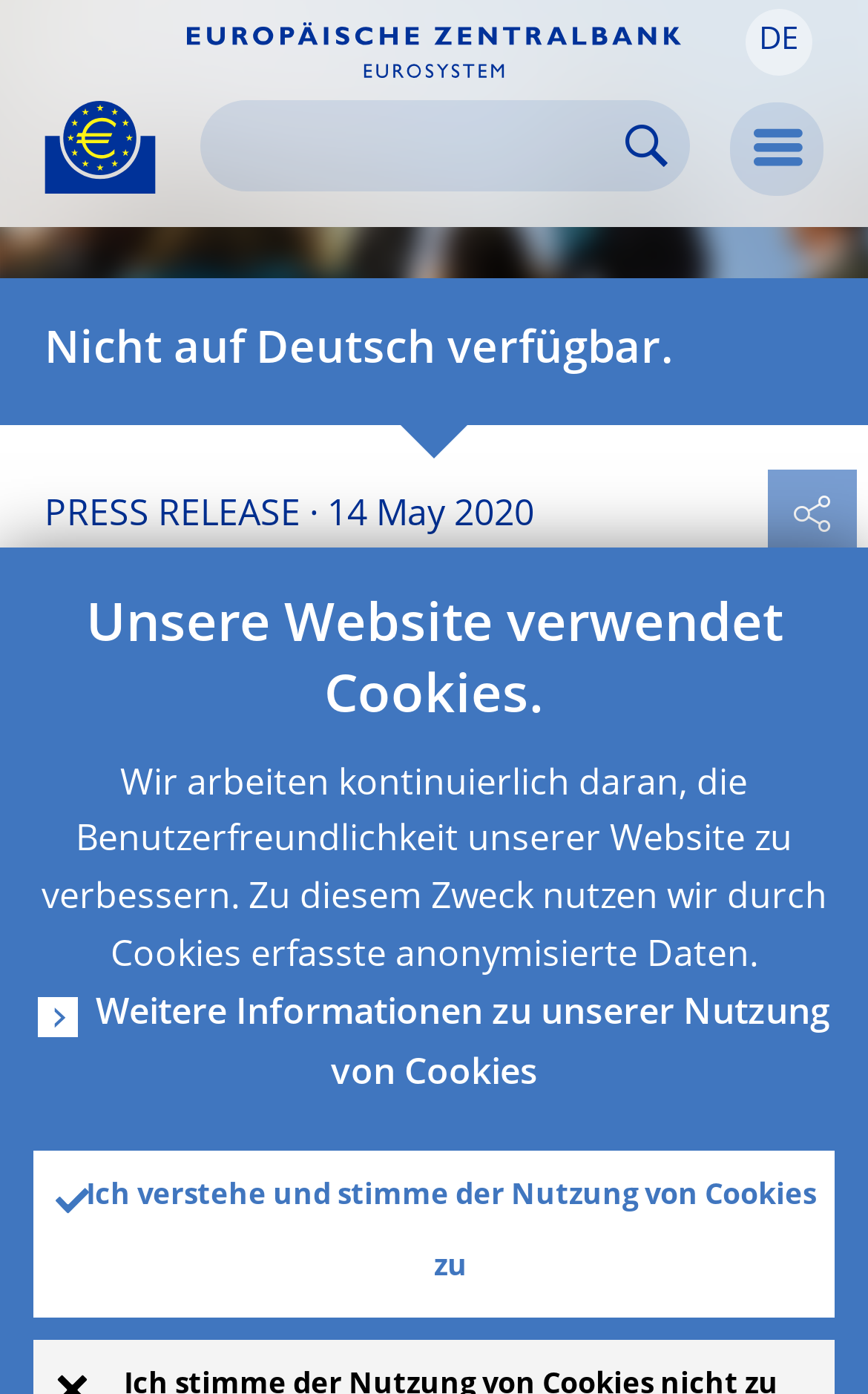What is the logo of the European Central Bank?
Using the image as a reference, deliver a detailed and thorough answer to the question.

The logo of the European Central Bank is a yellow Euro sign surrounded by yellow stars centered in a dark blue circle resting on a dark blue base, as shown in the image on the top left of the webpage.